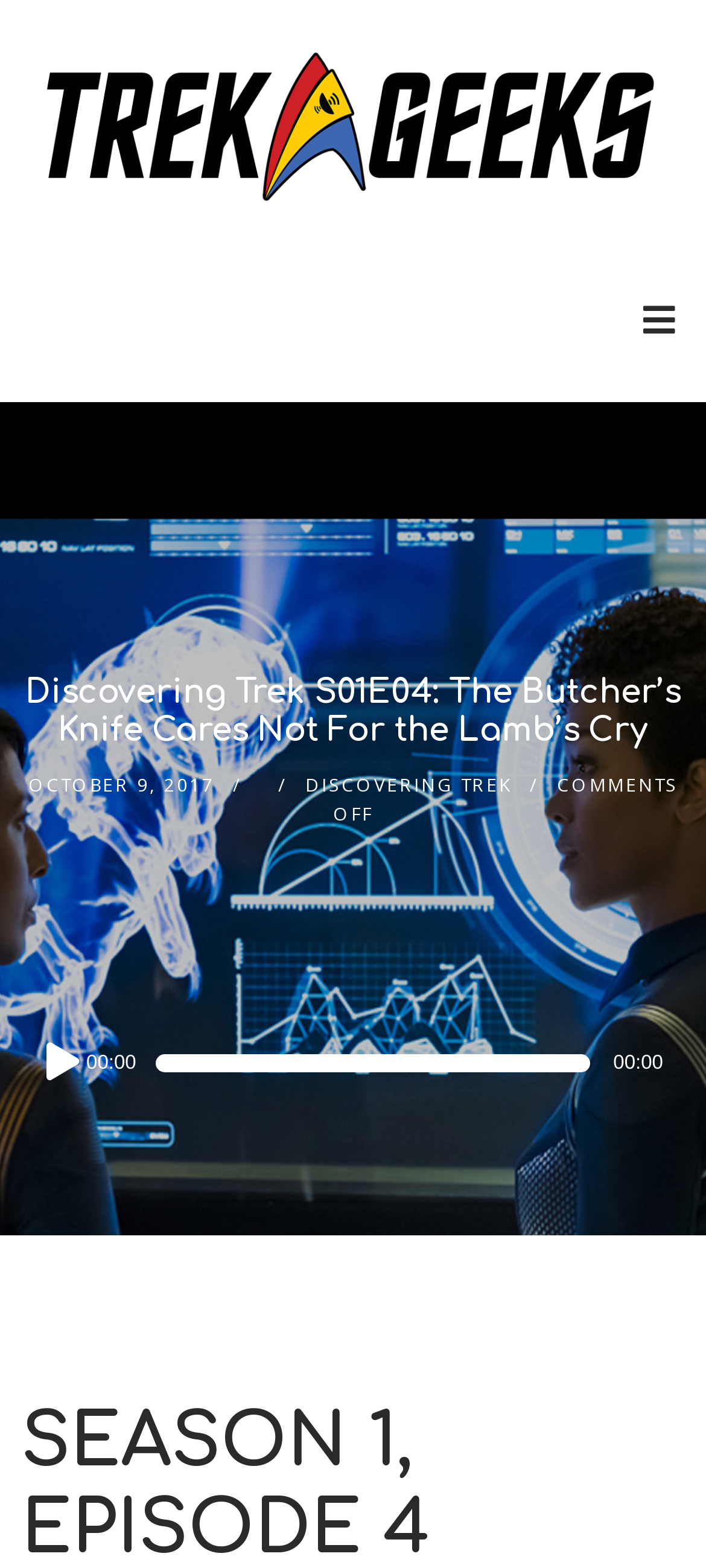What is the text on the play button?
Offer a detailed and full explanation in response to the question.

I found the text on the play button by looking at the button element that says 'Play', which is located inside the audio player application and controls the audio player.